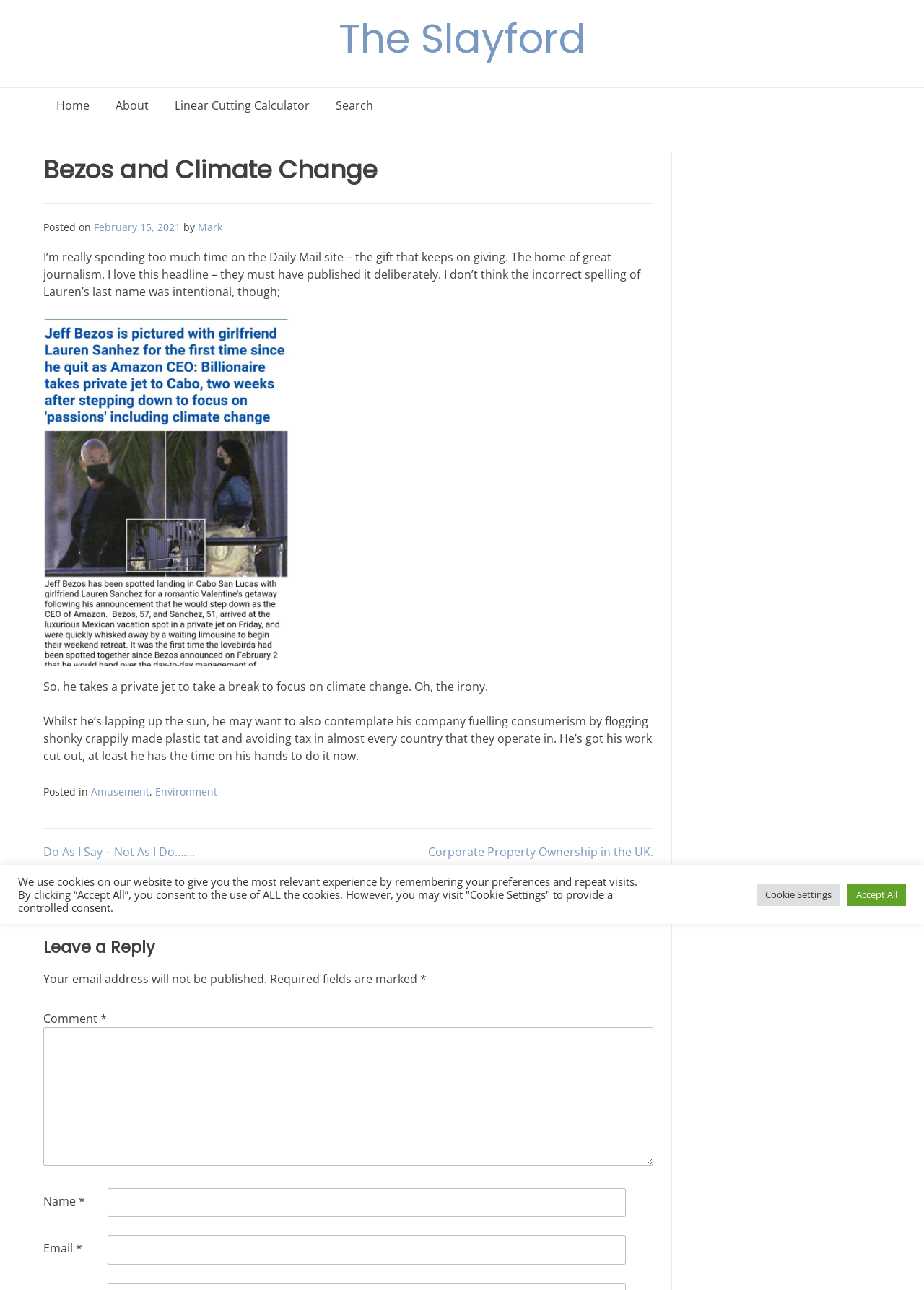Answer the question with a single word or phrase: 
How many text boxes are there in the comment section?

3